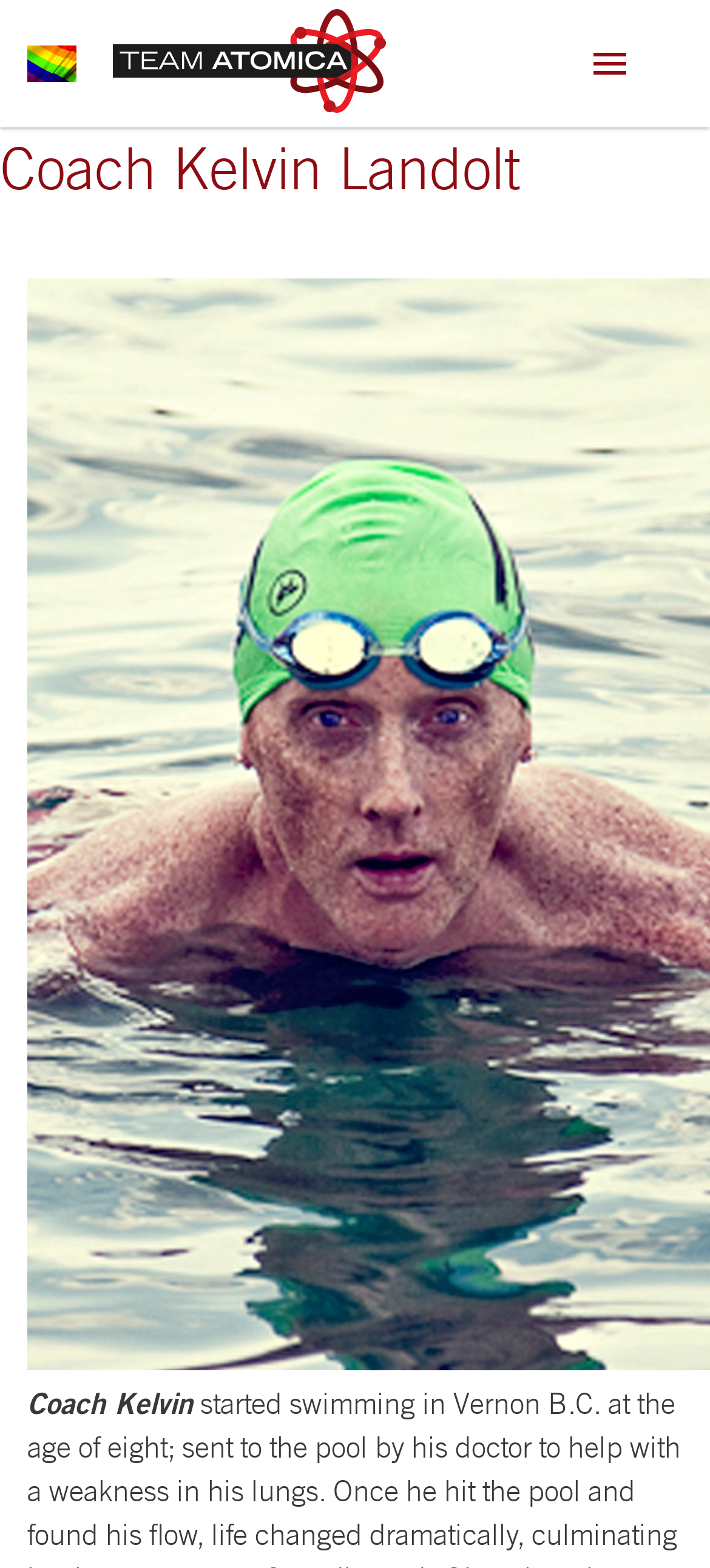Determine the bounding box coordinates for the area that needs to be clicked to fulfill this task: "View Coach Kelvin Landolt's profile". The coordinates must be given as four float numbers between 0 and 1, i.e., [left, top, right, bottom].

[0.038, 0.528, 0.464, 0.569]